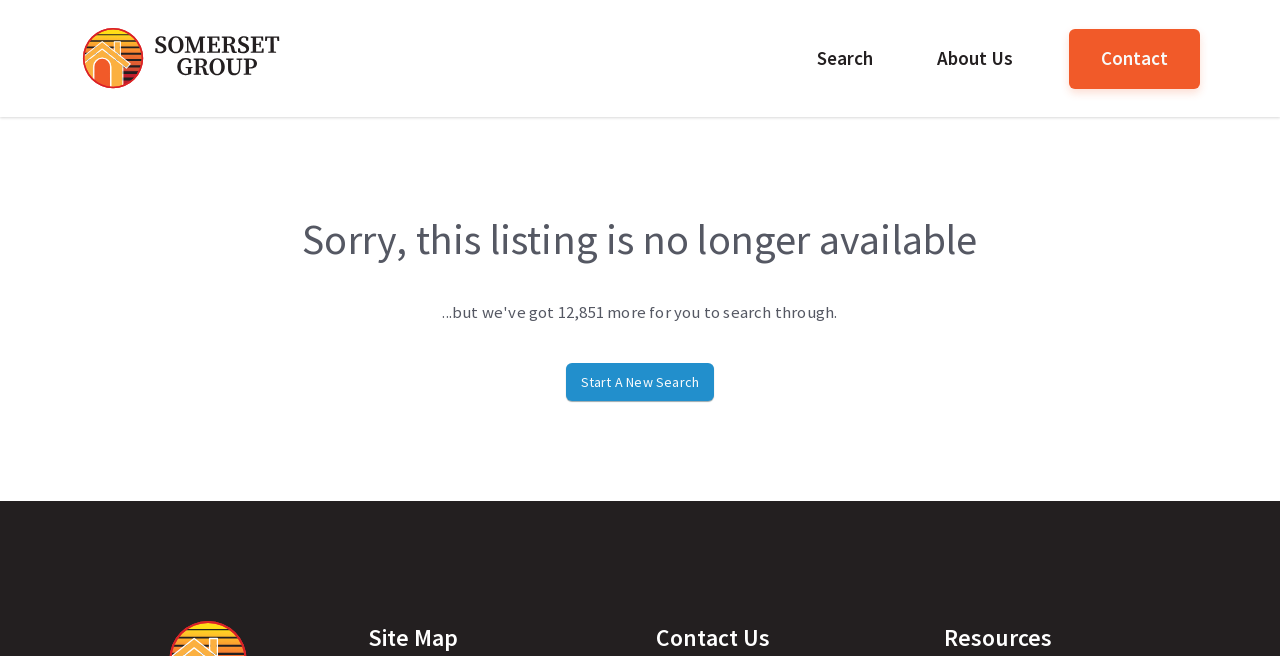Provide a brief response using a word or short phrase to this question:
What is the current listing status?

No longer available